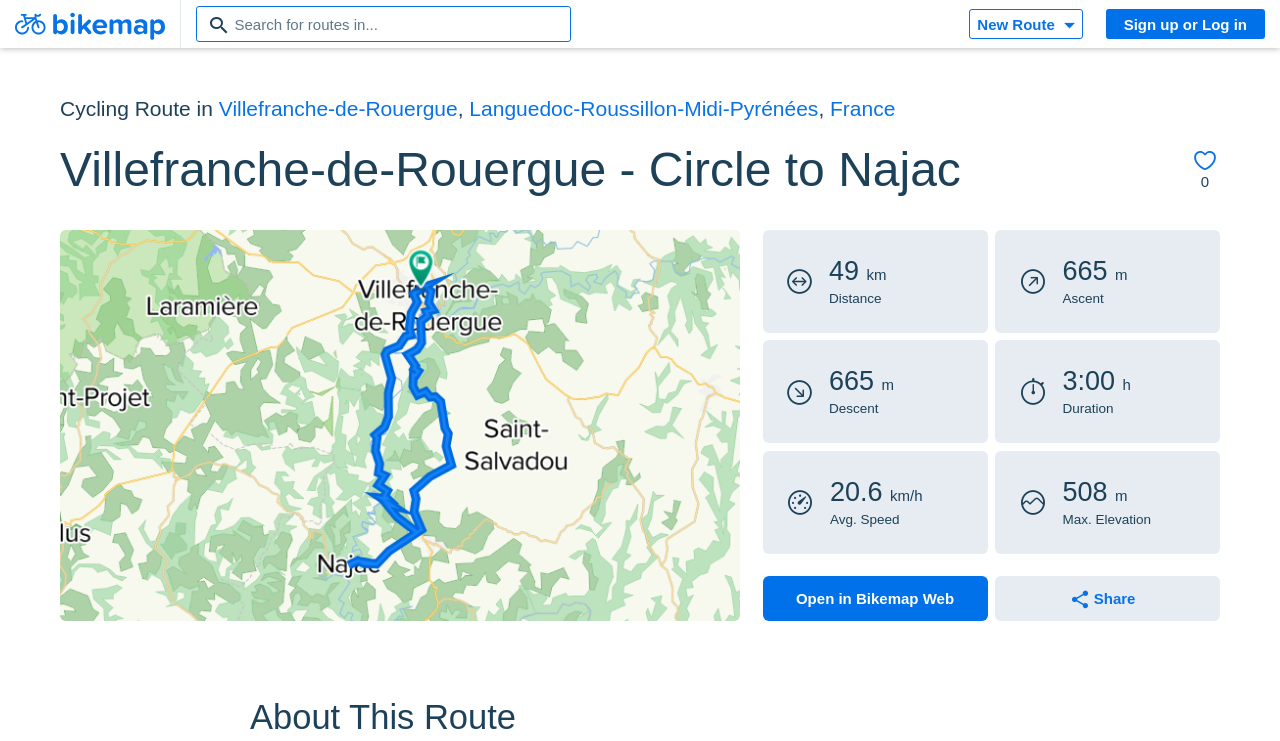Please specify the coordinates of the bounding box for the element that should be clicked to carry out this instruction: "View the Sitemap". The coordinates must be four float numbers between 0 and 1, formatted as [left, top, right, bottom].

None